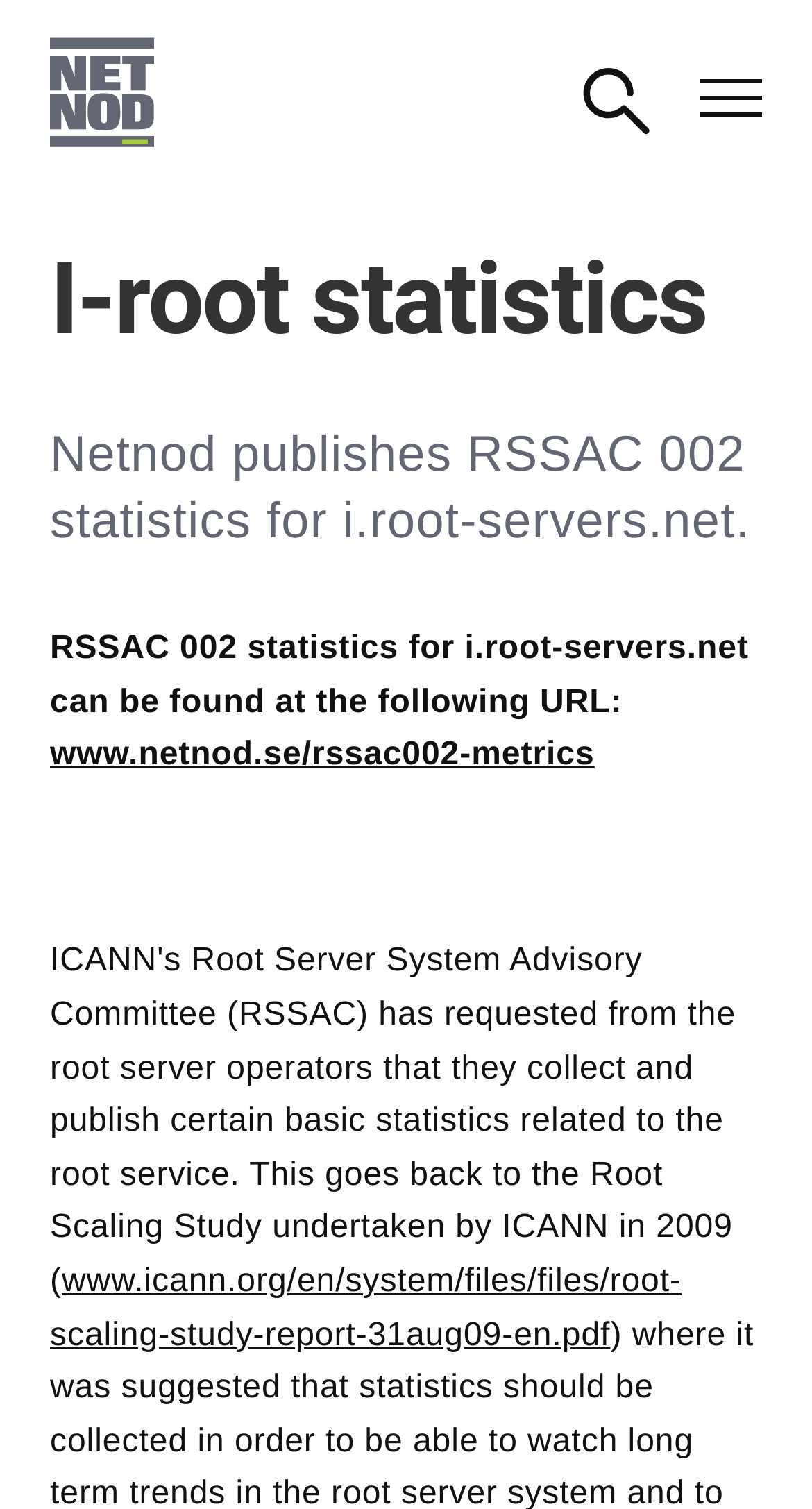How many links are there in the main content area?
Based on the image, give a one-word or short phrase answer.

3